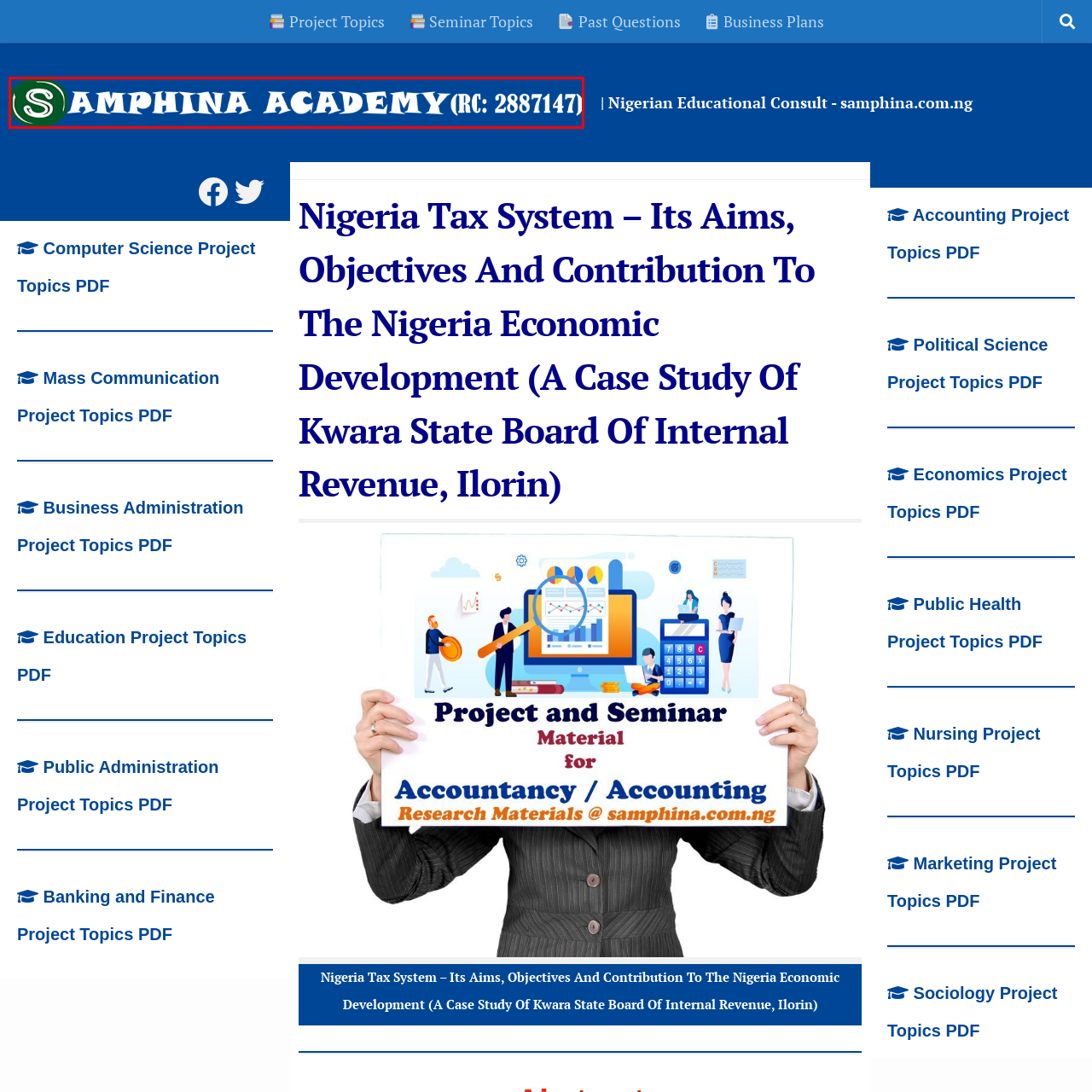Look at the image enclosed within the red outline and answer the question with a single word or phrase:
What is the registration code of Samphina Academy?

RC: 2887147